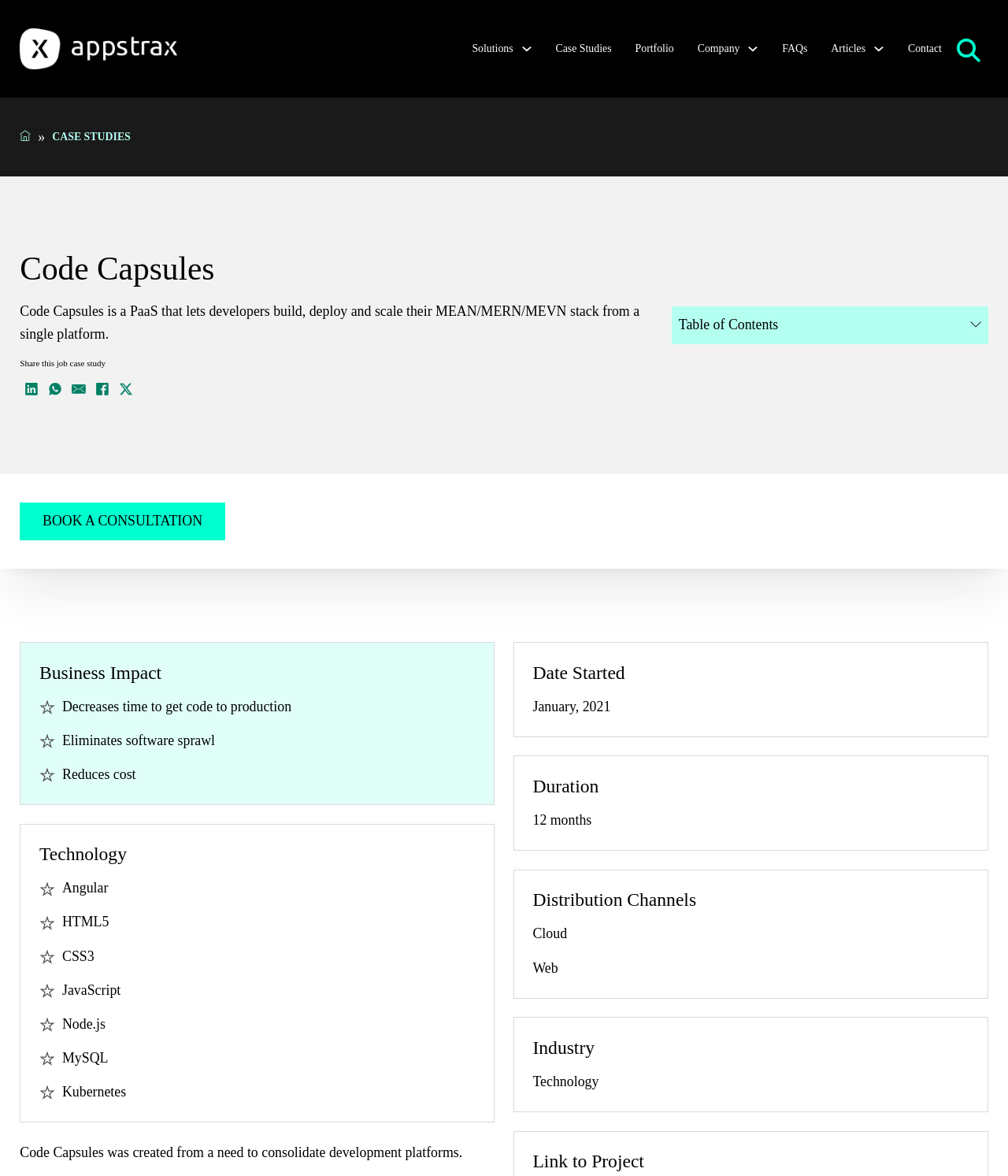Please reply to the following question using a single word or phrase: 
When was Code Capsules started?

January, 2021